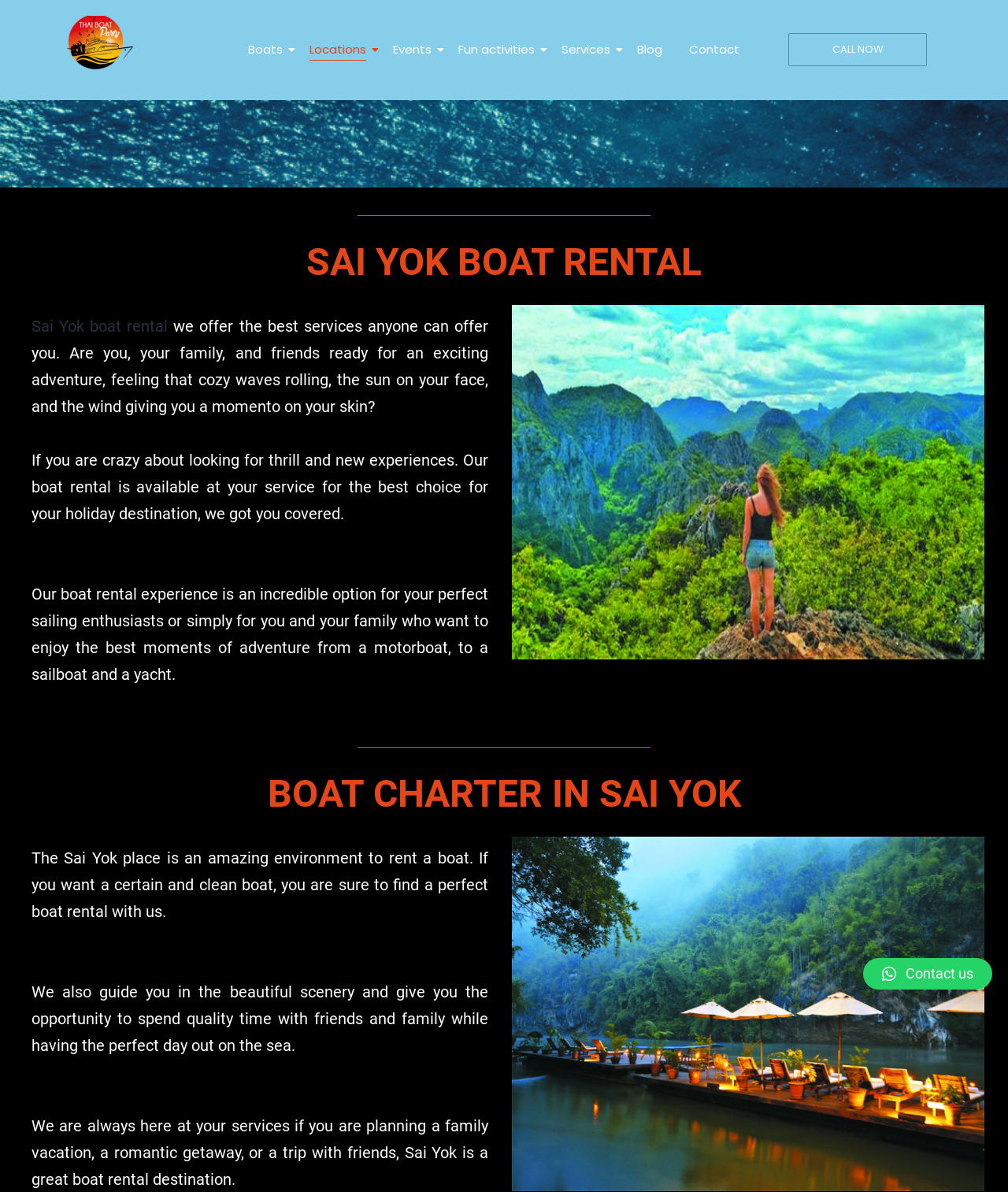Please determine the bounding box coordinates of the section I need to click to accomplish this instruction: "Click on CALL NOW".

[0.782, 0.028, 0.92, 0.056]